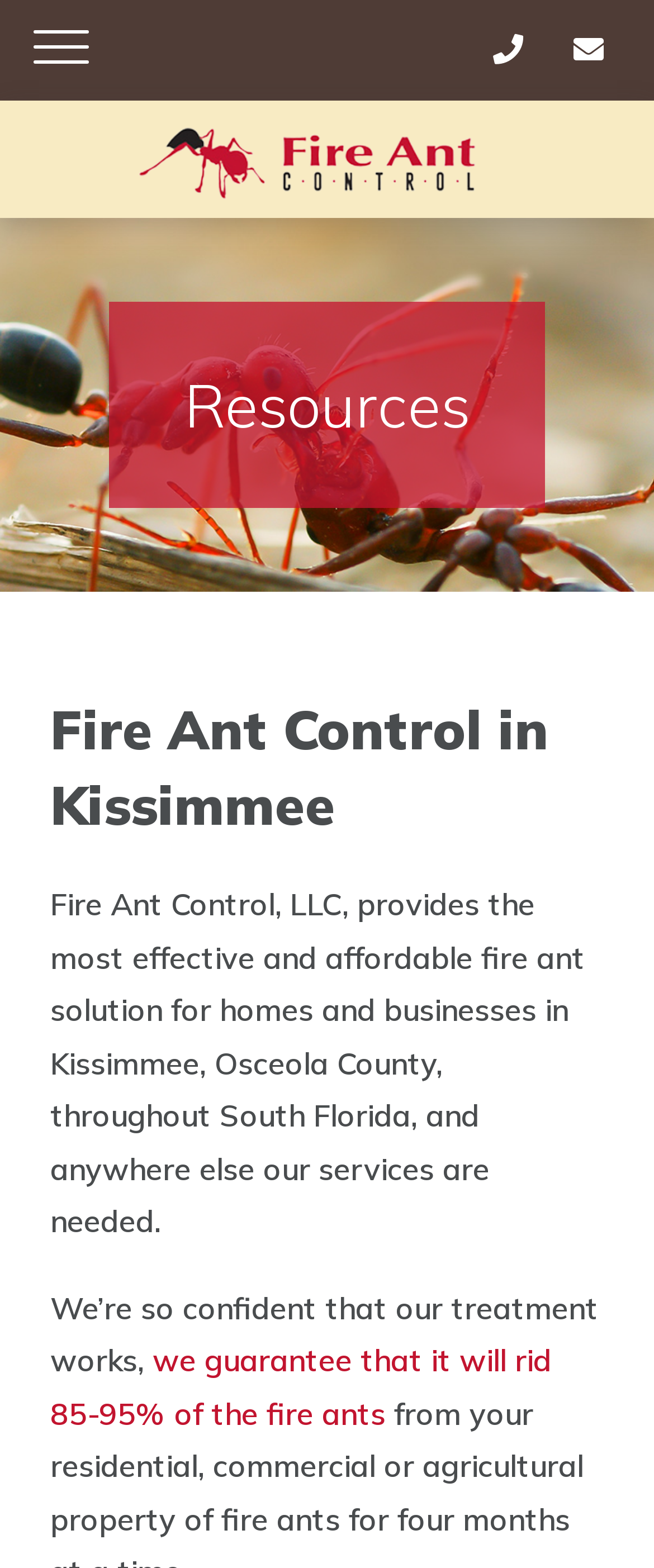Where does the company provide its services?
Answer the question in as much detail as possible.

The areas where the company provides its services can be found in the StaticText element which describes the company's services, stating 'Fire Ant Control, LLC, provides the most effective and affordable fire ant solution for homes and businesses in Kissimmee, Osceola County, throughout South Florida...'.